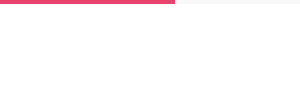What contact information is available on the webpage? From the image, respond with a single word or brief phrase.

Address, email, phone number